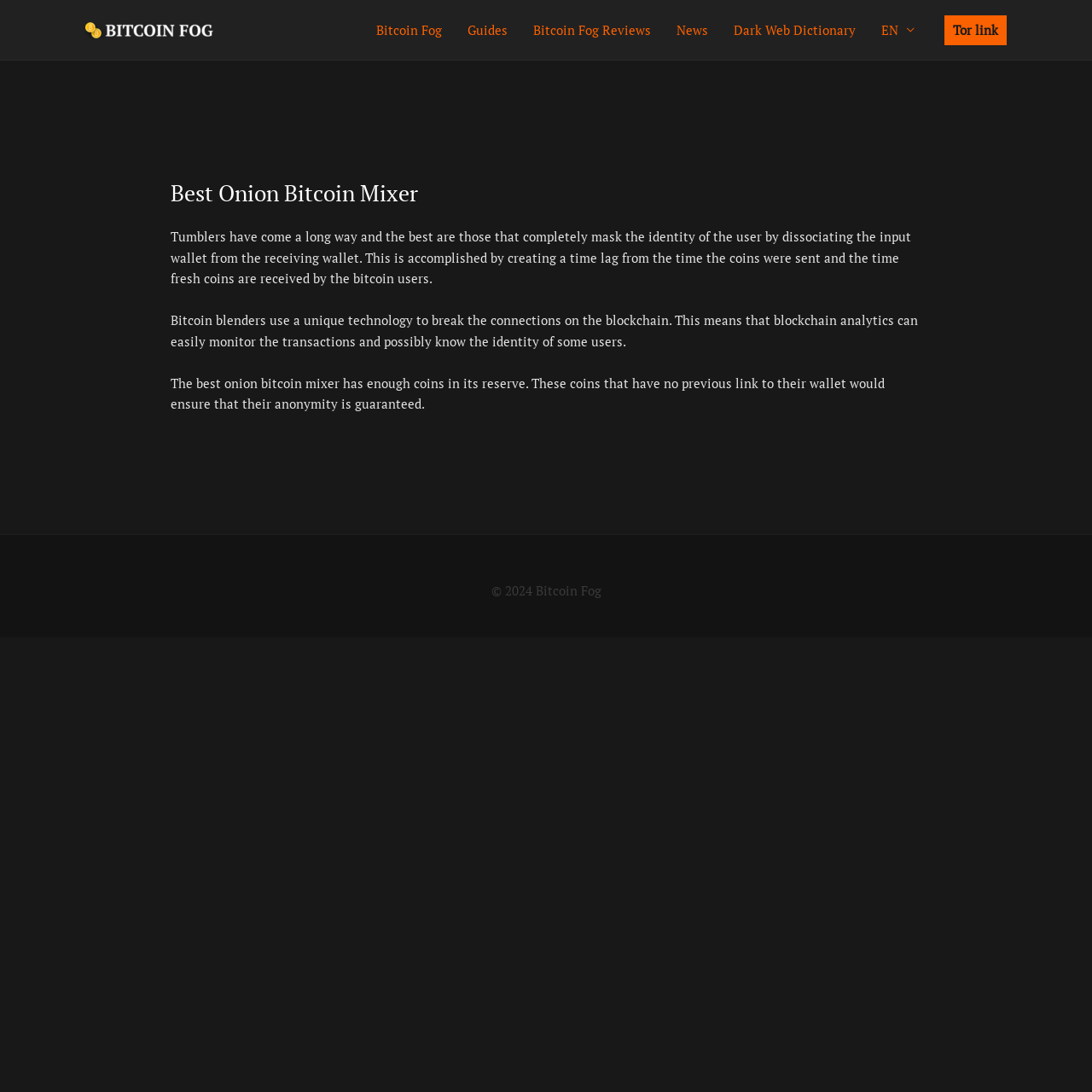Using the element description News, predict the bounding box coordinates for the UI element. Provide the coordinates in (top-left x, top-left y, bottom-right x, bottom-right y) format with values ranging from 0 to 1.

[0.608, 0.0, 0.66, 0.055]